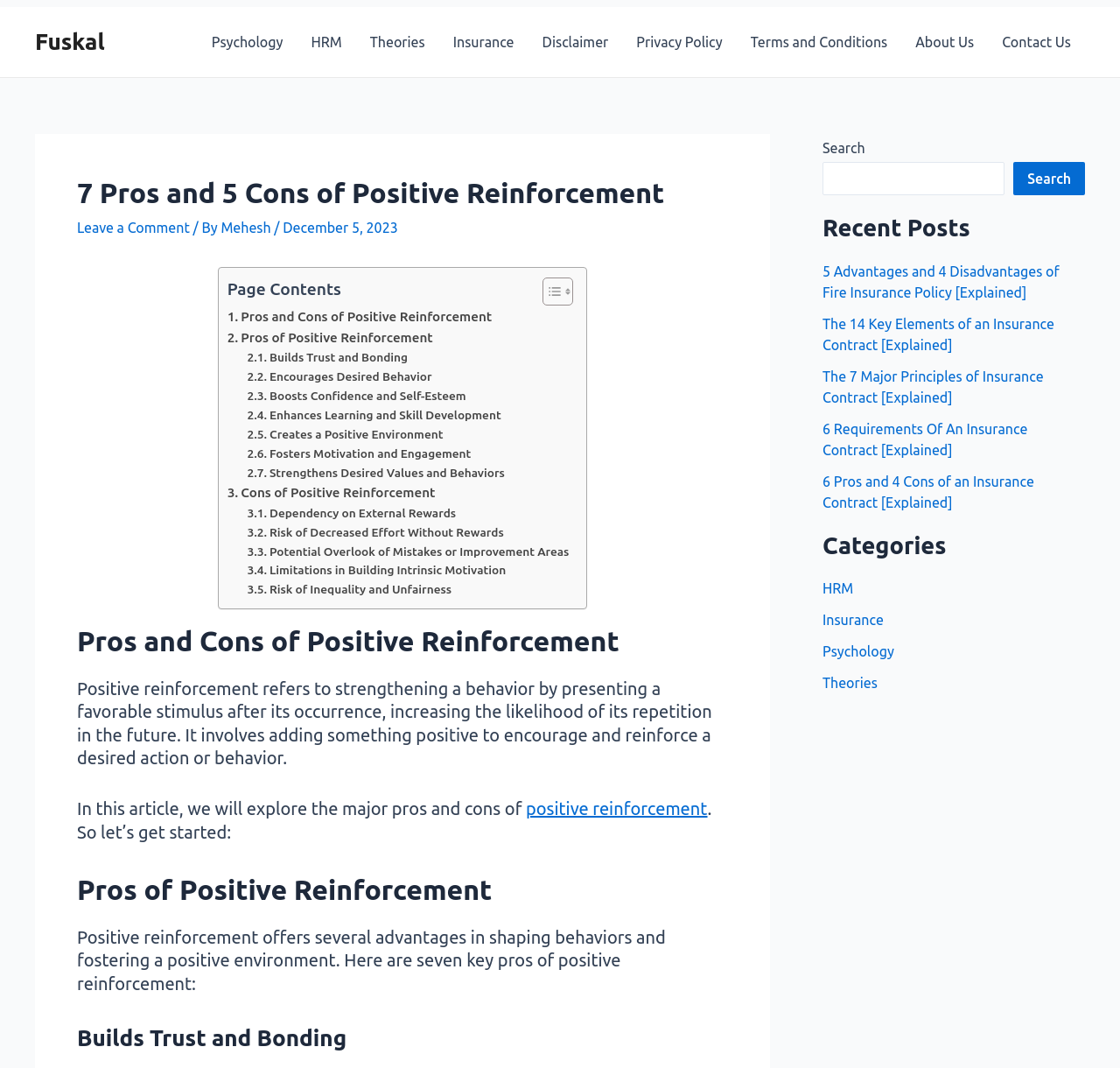Pinpoint the bounding box coordinates of the element to be clicked to execute the instruction: "Click on the 'About Us' link".

[0.805, 0.007, 0.882, 0.072]